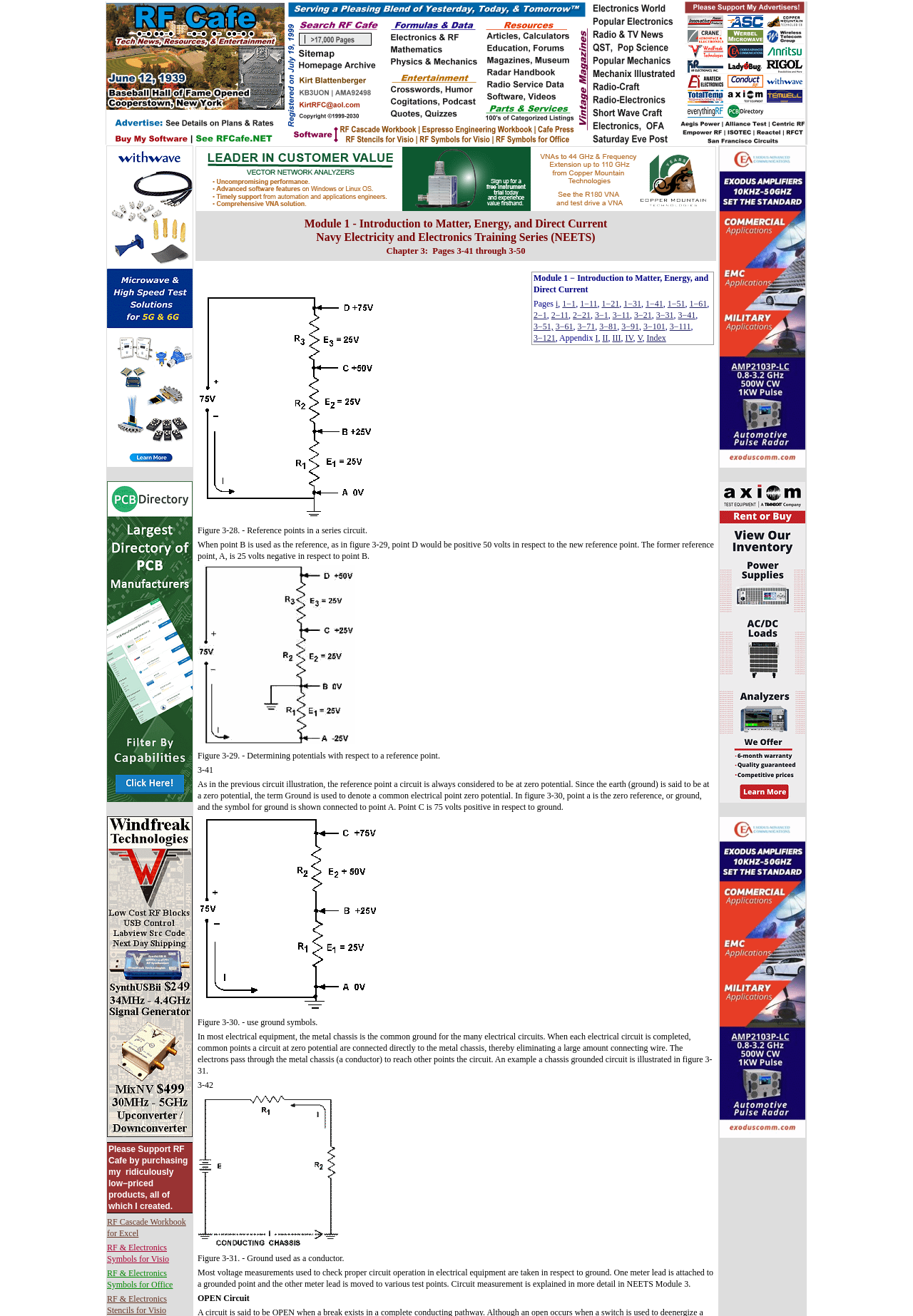Please mark the bounding box coordinates of the area that should be clicked to carry out the instruction: "Click the link to Copper Mountain Technologies".

[0.215, 0.154, 0.784, 0.162]